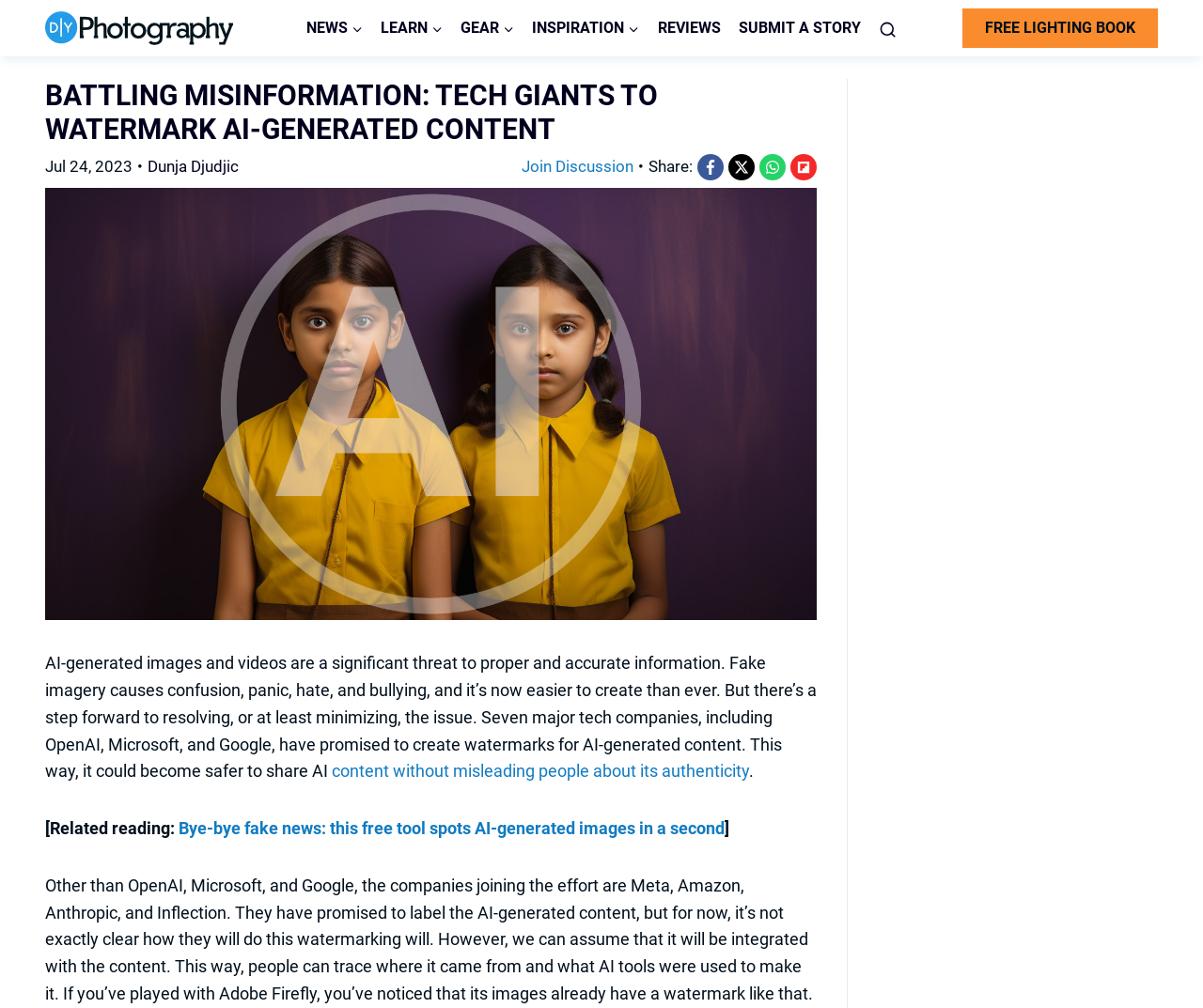Please find the bounding box for the following UI element description. Provide the coordinates in (top-left x, top-left y, bottom-right x, bottom-right y) format, with values between 0 and 1: aria-label="Facebook"

[0.58, 0.153, 0.602, 0.179]